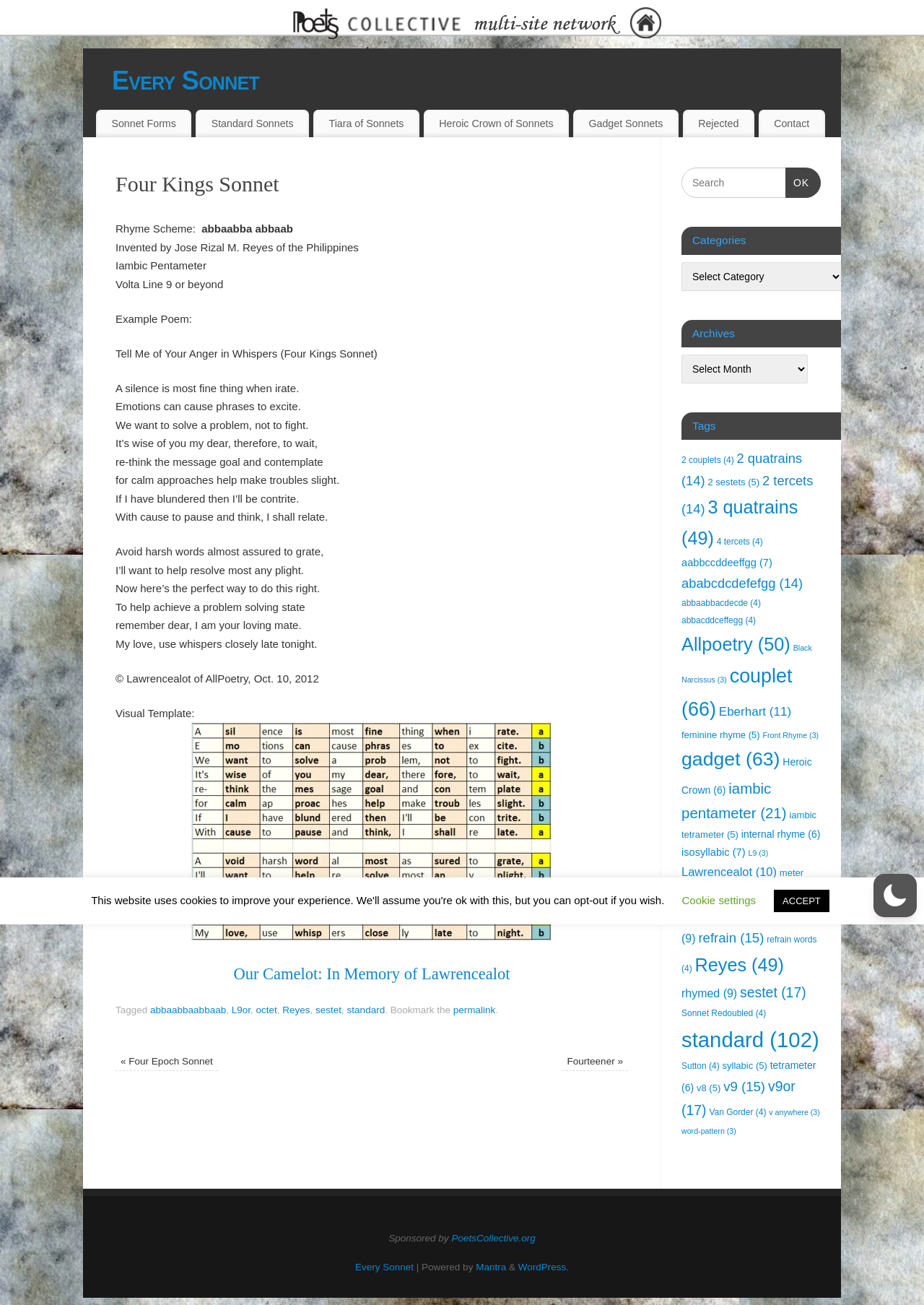Please determine the main heading text of this webpage.

Four Kings Sonnet